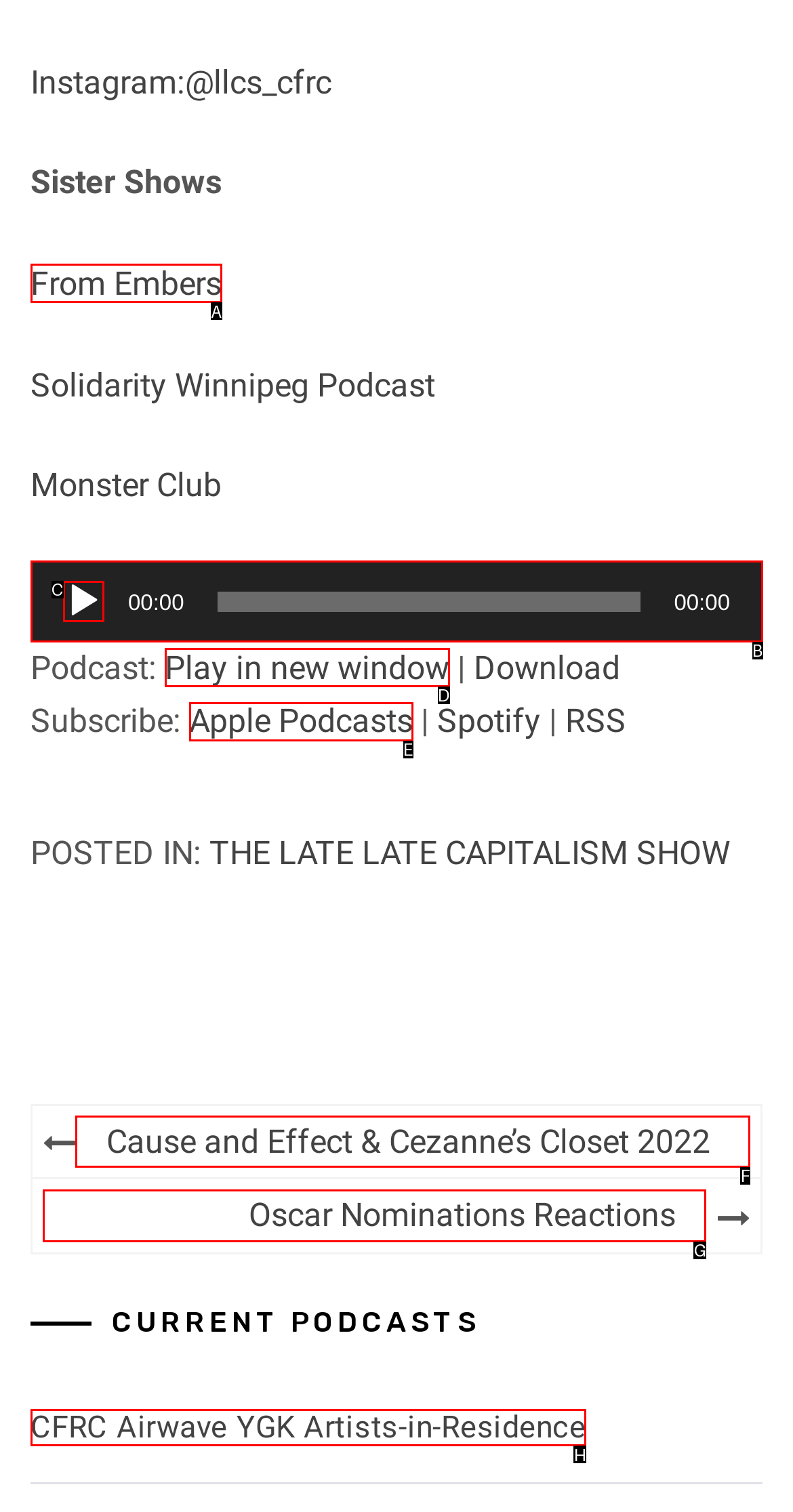Given the instruction: Log in to Pure, which HTML element should you click on?
Answer with the letter that corresponds to the correct option from the choices available.

None